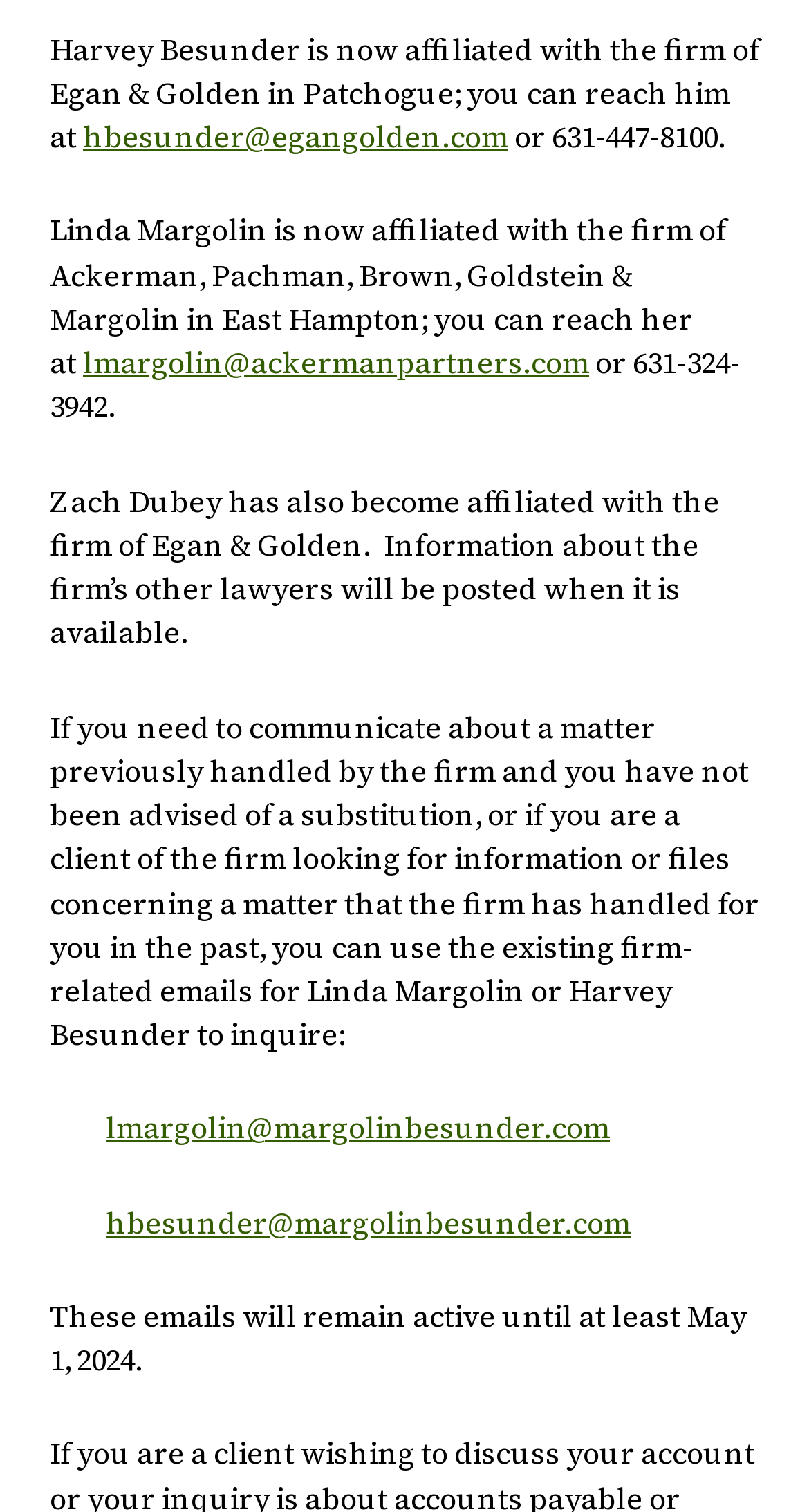Extract the bounding box coordinates for the UI element described by the text: "hbesunder@margolinbesunder.com". The coordinates should be in the form of [left, top, right, bottom] with values between 0 and 1.

[0.131, 0.795, 0.779, 0.822]